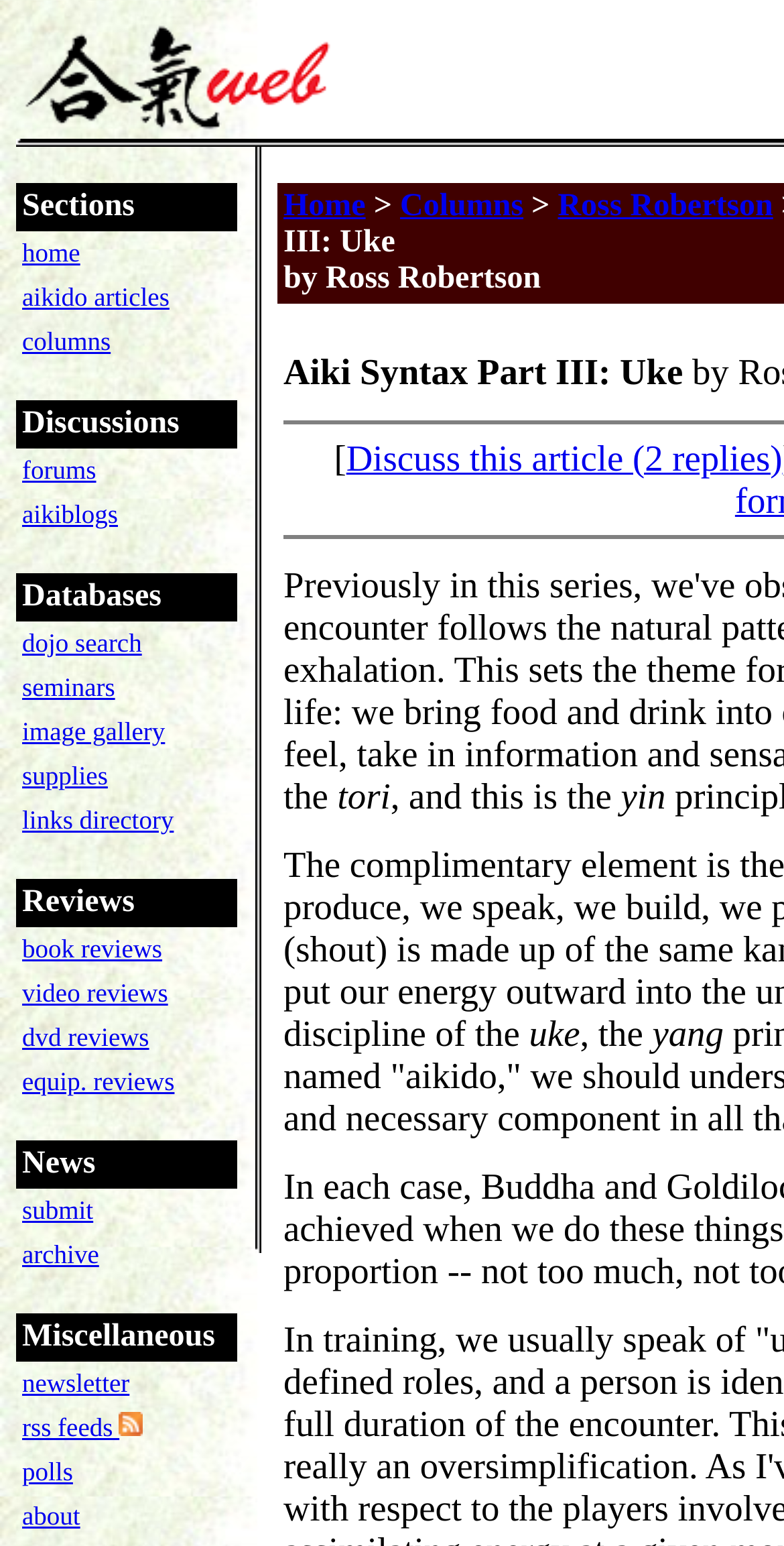Can you provide the bounding box coordinates for the element that should be clicked to implement the instruction: "click on home"?

[0.028, 0.154, 0.102, 0.173]